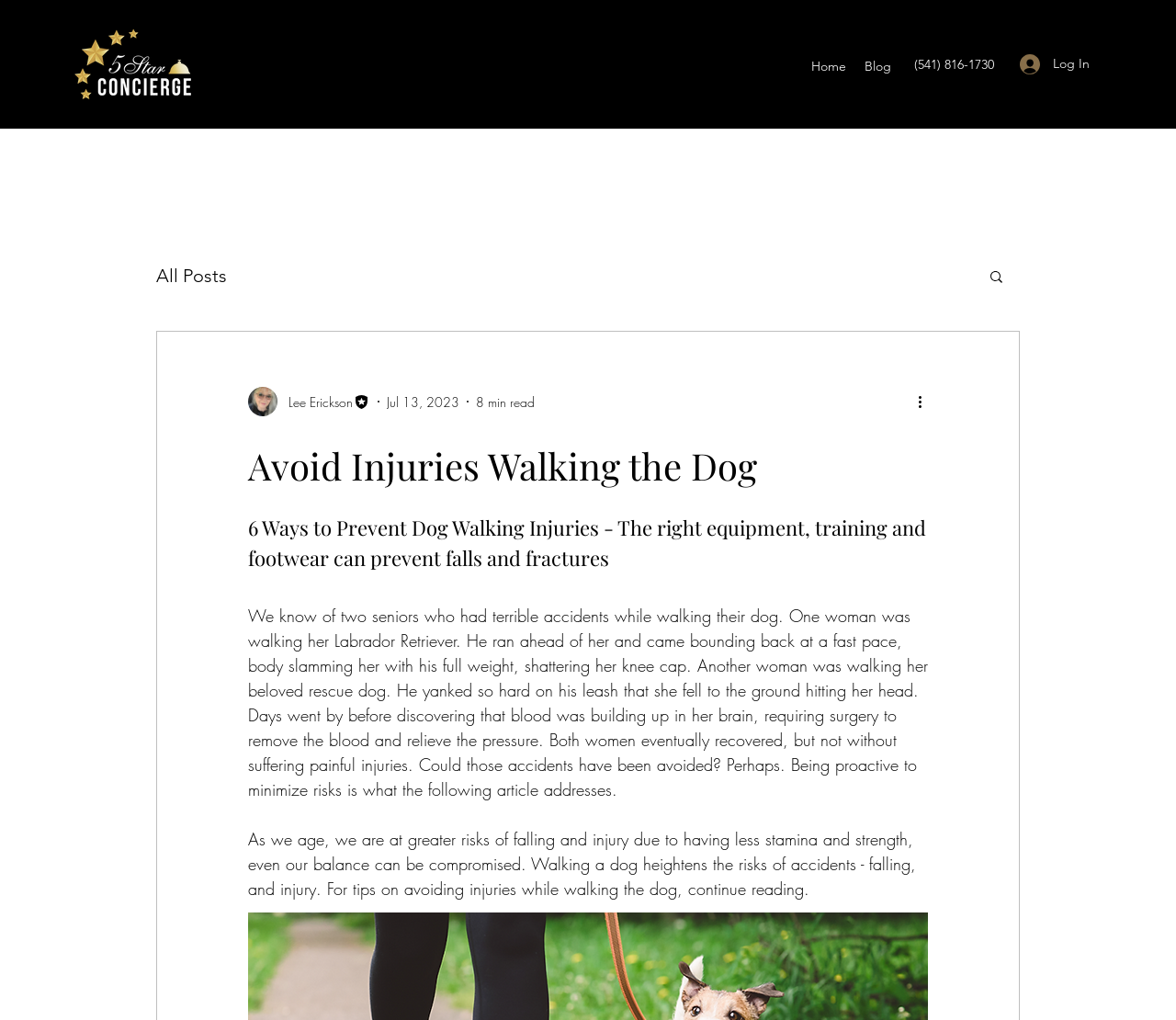Determine the heading of the webpage and extract its text content.

Avoid Injuries Walking the Dog